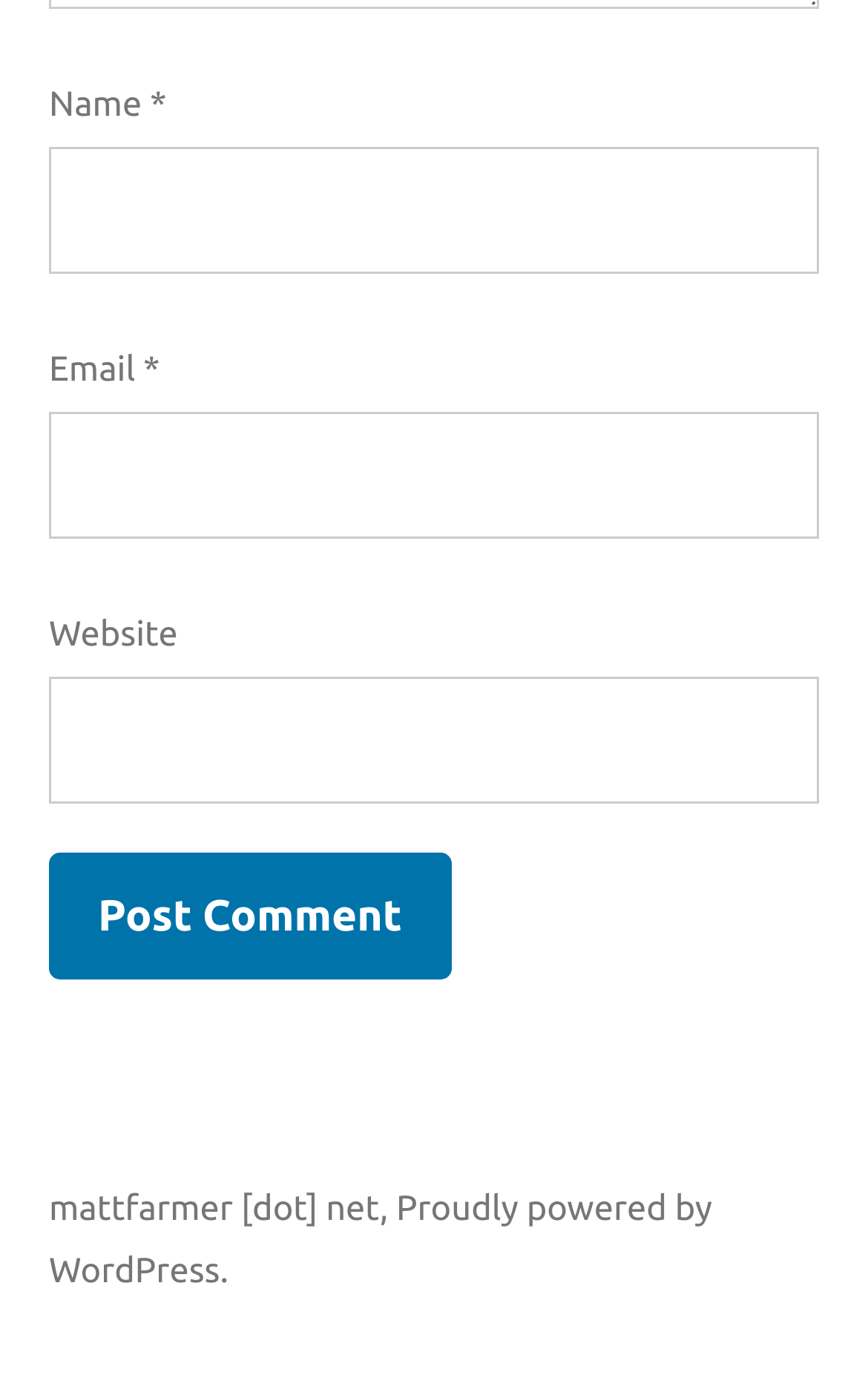Determine the bounding box coordinates for the HTML element mentioned in the following description: "parent_node: Email * aria-describedby="email-notes" name="email"". The coordinates should be a list of four floats ranging from 0 to 1, represented as [left, top, right, bottom].

[0.056, 0.294, 0.944, 0.385]